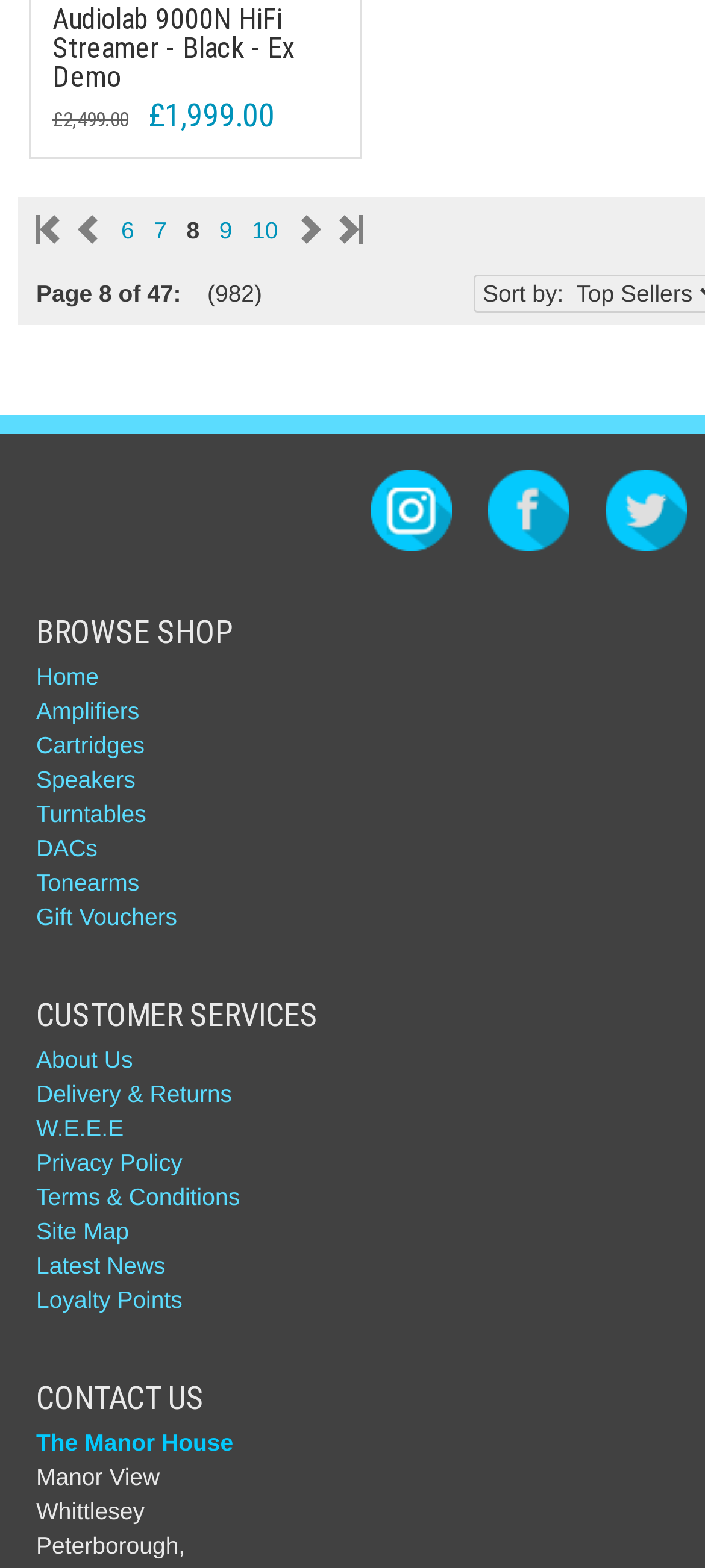Please identify the bounding box coordinates of the area that needs to be clicked to follow this instruction: "Go to Facebook page".

[0.692, 0.338, 0.859, 0.355]